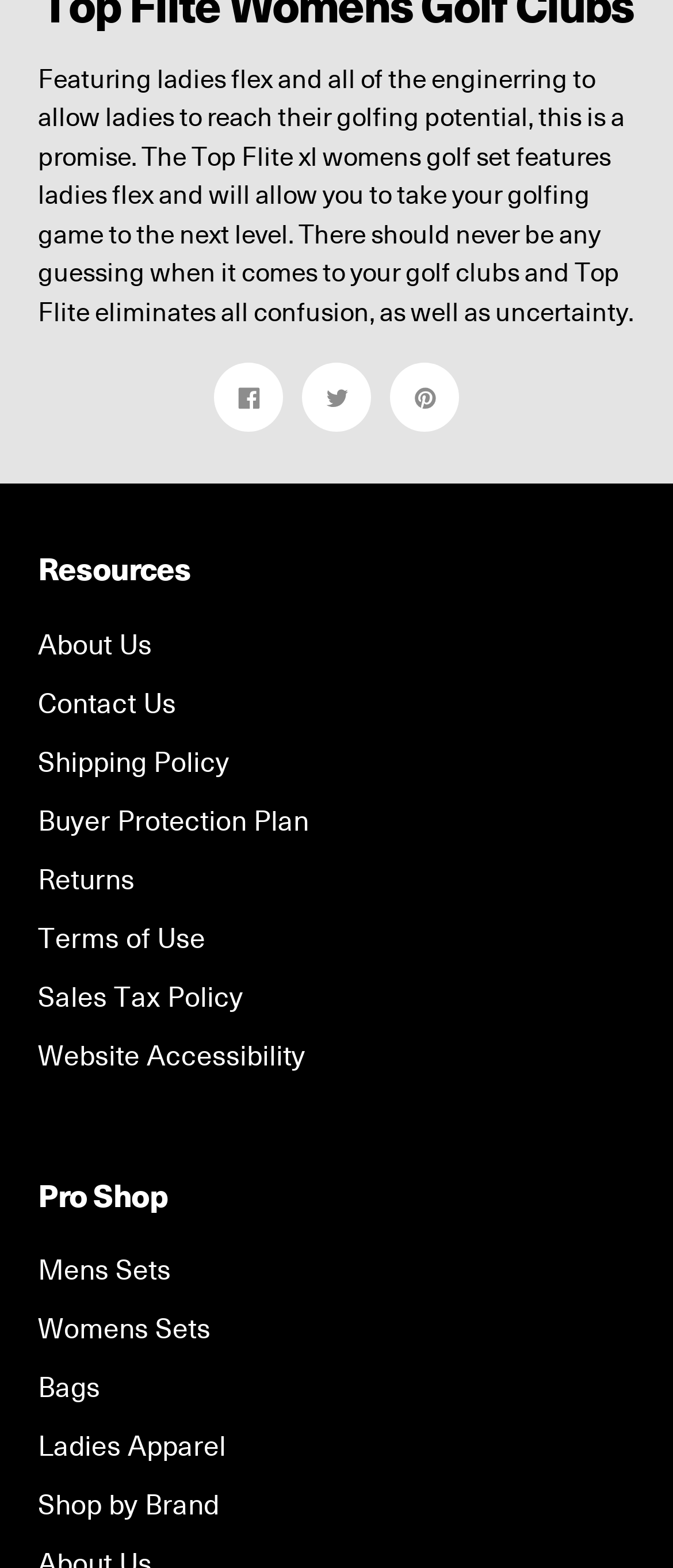Using the provided element description, identify the bounding box coordinates as (top-left x, top-left y, bottom-right x, bottom-right y). Ensure all values are between 0 and 1. Description: Mens Sets

[0.056, 0.798, 0.254, 0.822]